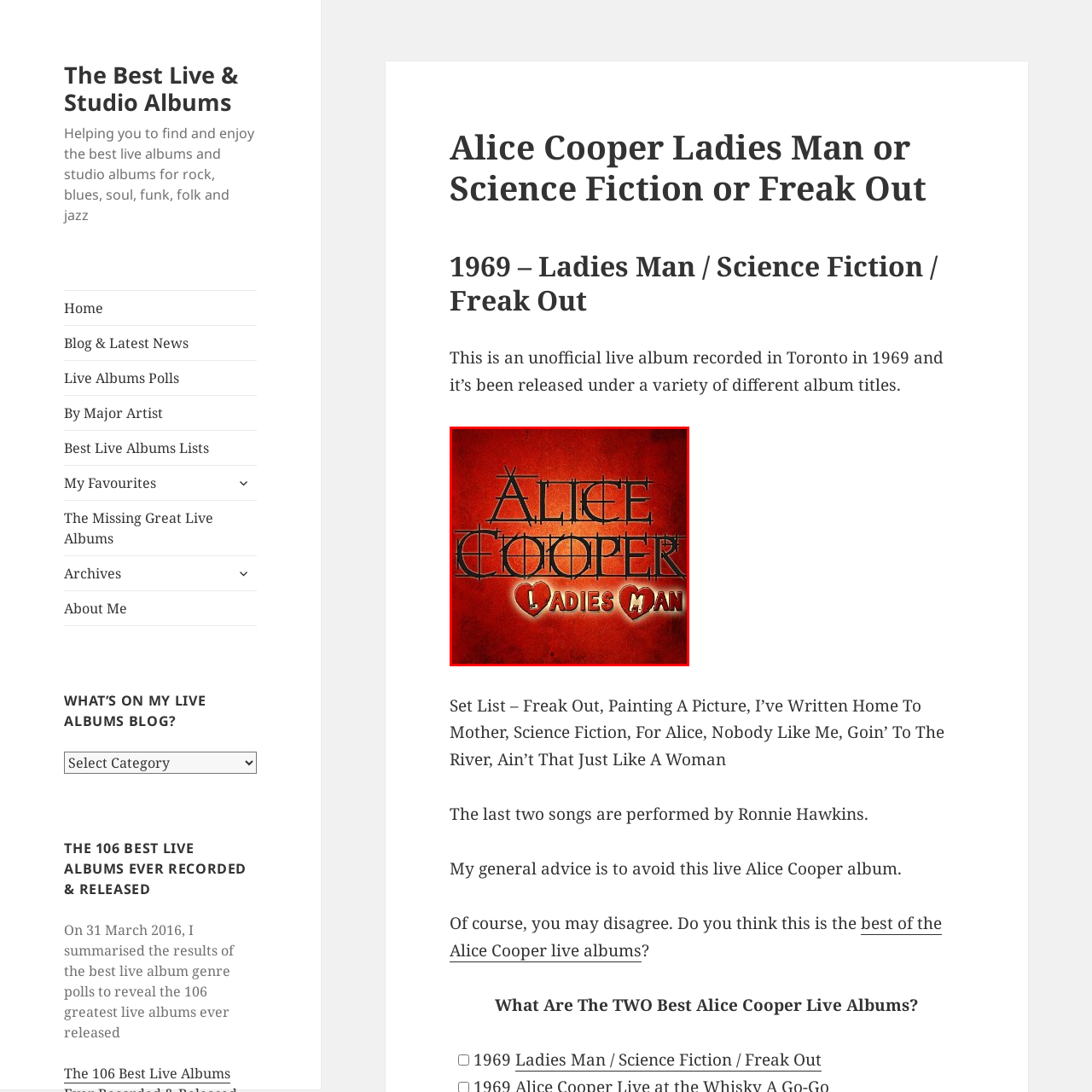Provide a comprehensive description of the content within the red-highlighted area of the image.

The image features the cover art for the unofficial live album "Alice Cooper Ladies Man or Science Fiction or Freak Out." The artwork prominently displays the artist's name, "Alice Cooper," in bold, striking typography, intertwined with a motif of gothic elements that reflects his theatrical rock persona. Beneath the title, the words "Ladies Man" are highlighted with playful heart graphics, emphasizing the album's catchy title. The background is adorned in deep red hues, creating a dramatic contrast that enhances the bold lettering. This album showcases live performances recorded in Toronto in 1969, encapsulating a blend of rock and theatricality synonymous with Alice Cooper's iconic style.